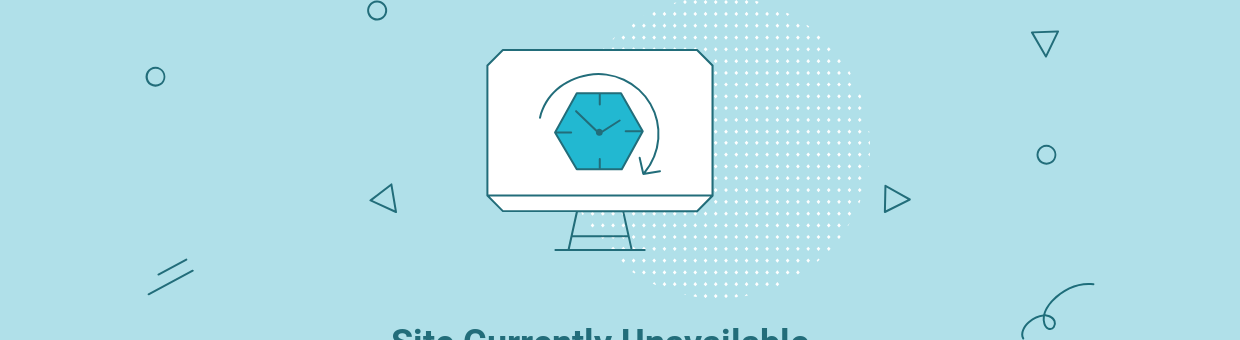What is the dominant color of the background?
Can you offer a detailed and complete answer to this question?

The digital illustration is set against a soft blue background, which provides a calm and inviting visual style.